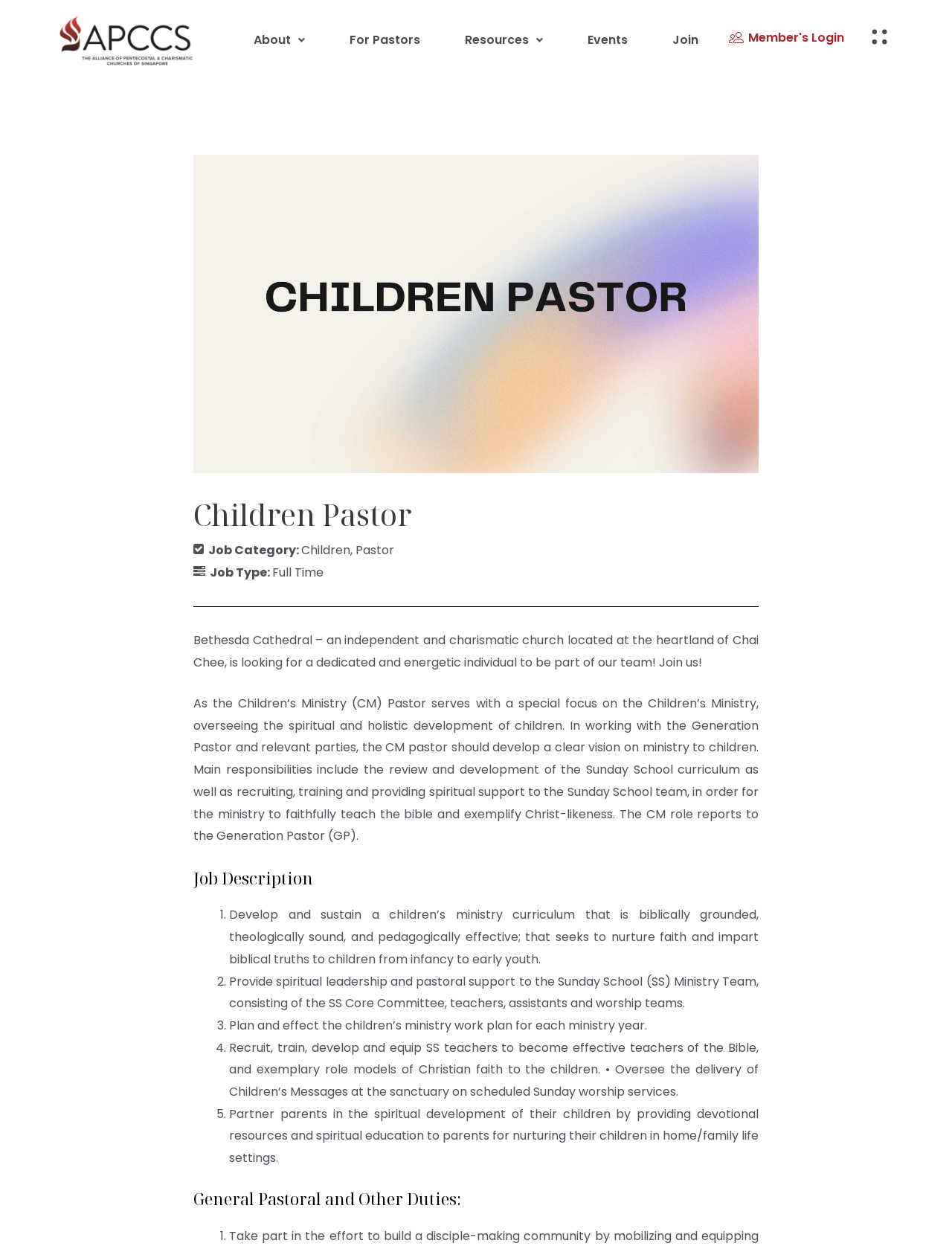Illustrate the webpage thoroughly, mentioning all important details.

The webpage is about a job posting for a Children's Pastor at APCCS. At the top, there are six links: "", "About", "For Pastors", "Resources", "Events", and "Join", aligned horizontally. Next to the links, there is a "Member's Login" button. On the right side, there is a small image.

Below the links, there is a heading "Children Pastor" followed by two lines of text: "Job Category: Pastor" and "Job Type: Full Time". 

The main content of the page is a job description, which starts with a paragraph introducing the church and the job opening. The job description is divided into two sections: "Job Description" and "General Pastoral and Other Duties". 

Under "Job Description", there are four responsibilities listed in a numbered format, each describing a specific task related to children's ministry, such as developing a curriculum, providing spiritual leadership, planning work, and recruiting teachers. 

The page has a clean and organized layout, making it easy to read and understand the job requirements.